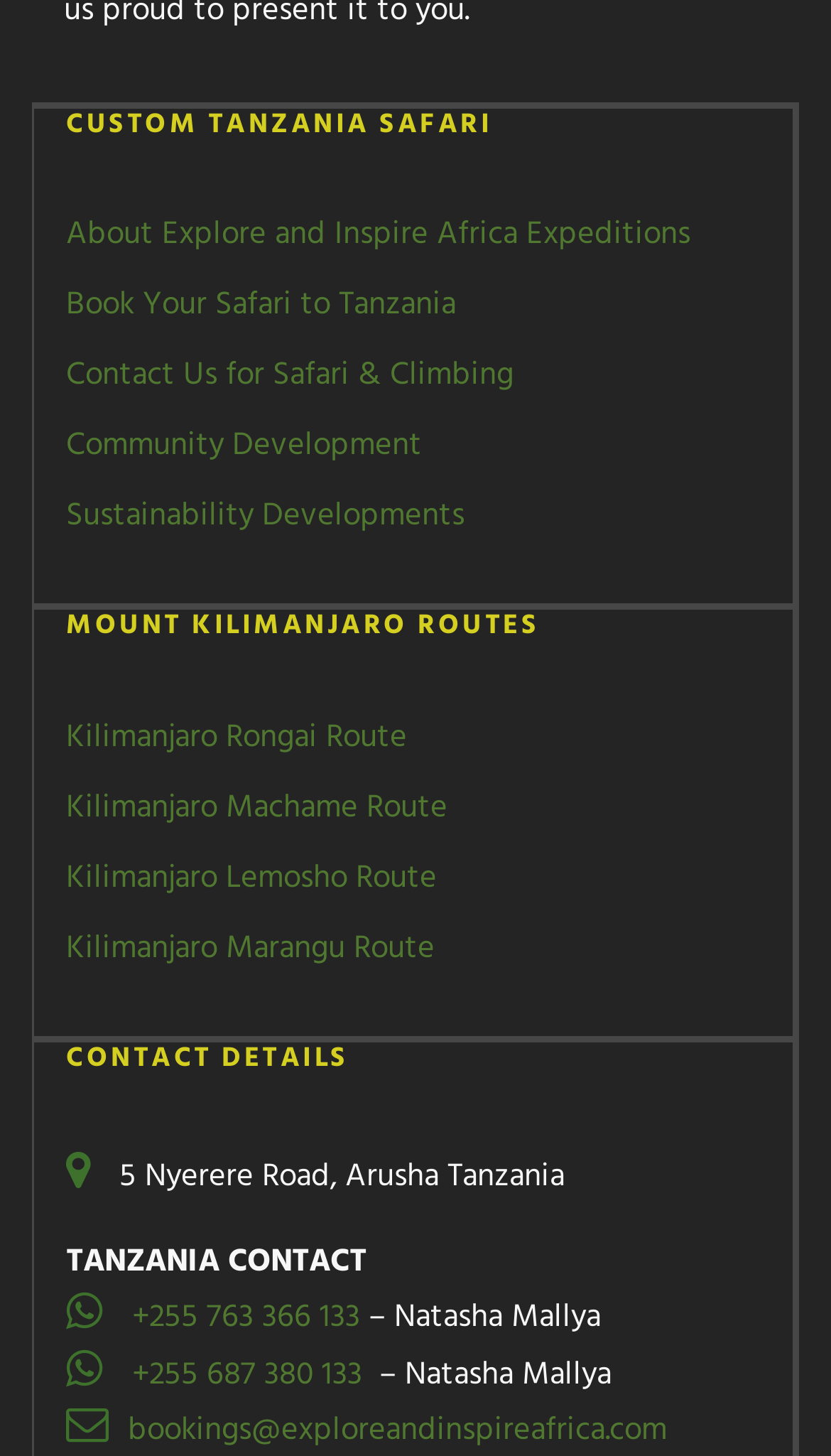Determine the bounding box of the UI element mentioned here: "Community Development". The coordinates must be in the format [left, top, right, bottom] with values ranging from 0 to 1.

[0.079, 0.289, 0.508, 0.324]